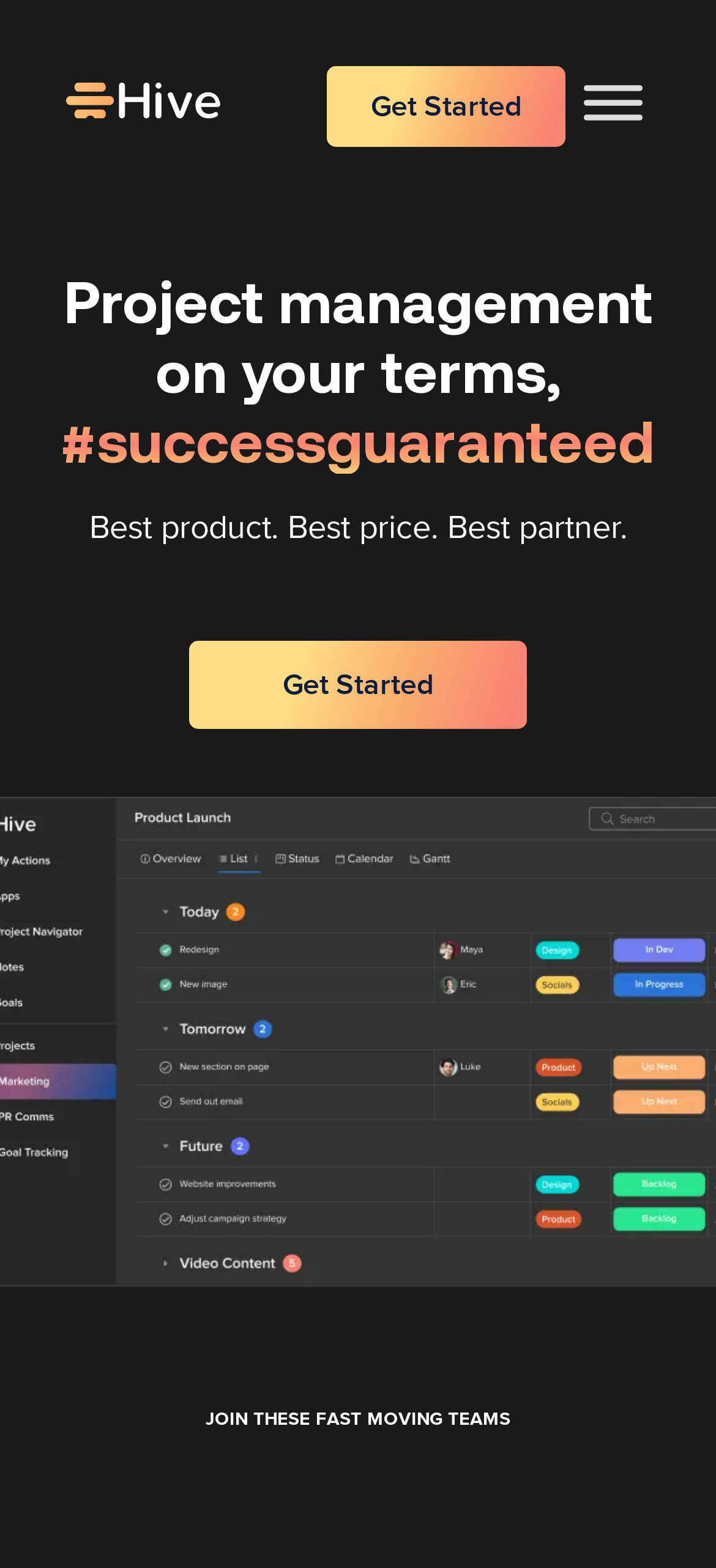What is the theme of the text 'JOIN THESE FAST MOVING TEAMS'?
Analyze the screenshot and provide a detailed answer to the question.

I analyzed the text 'JOIN THESE FAST MOVING TEAMS' and found that it is likely related to teams and collaboration, which is a common theme in project management tools.